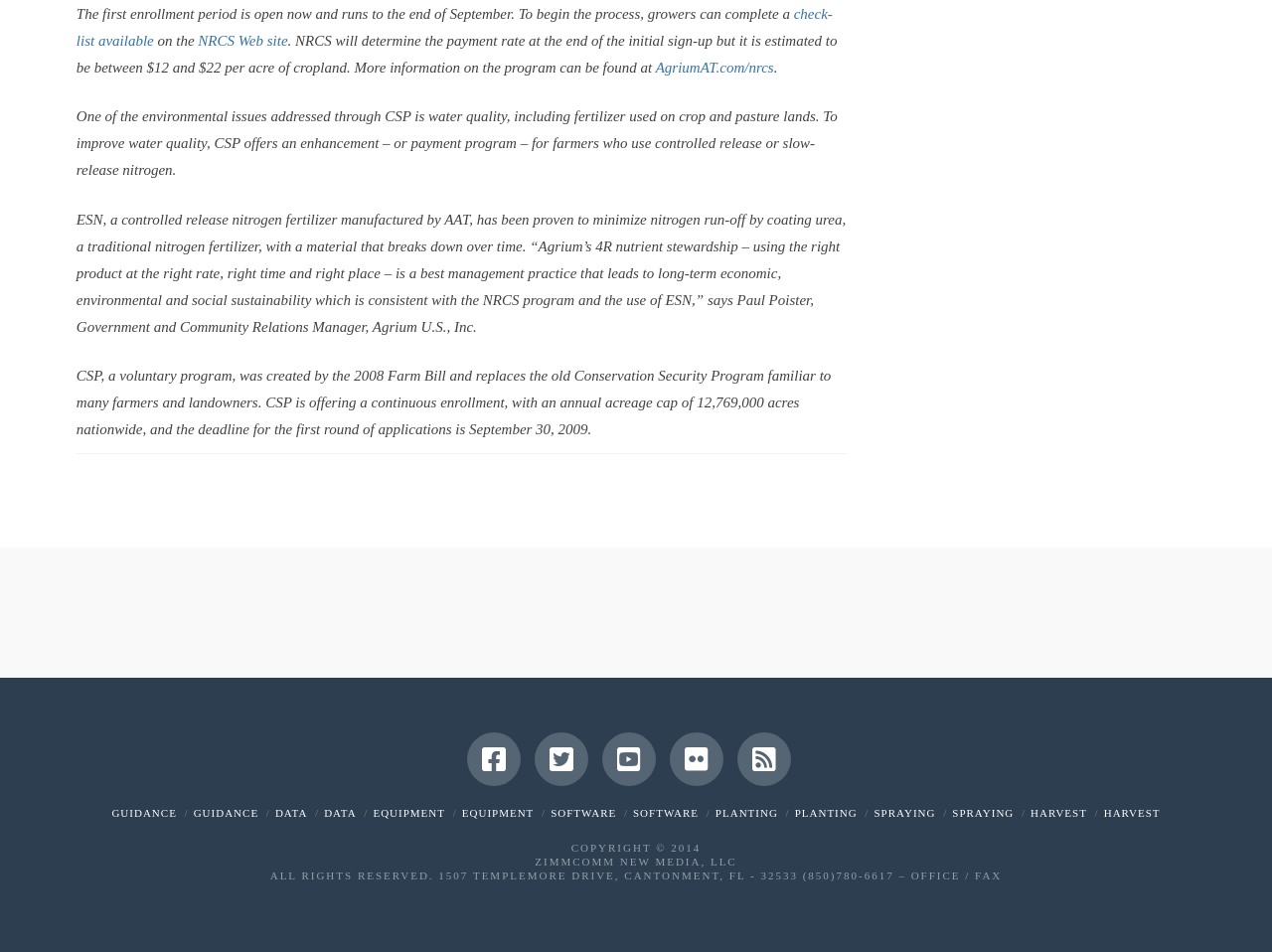Please determine the bounding box coordinates for the element with the description: "NRCS Web site".

[0.156, 0.034, 0.226, 0.051]